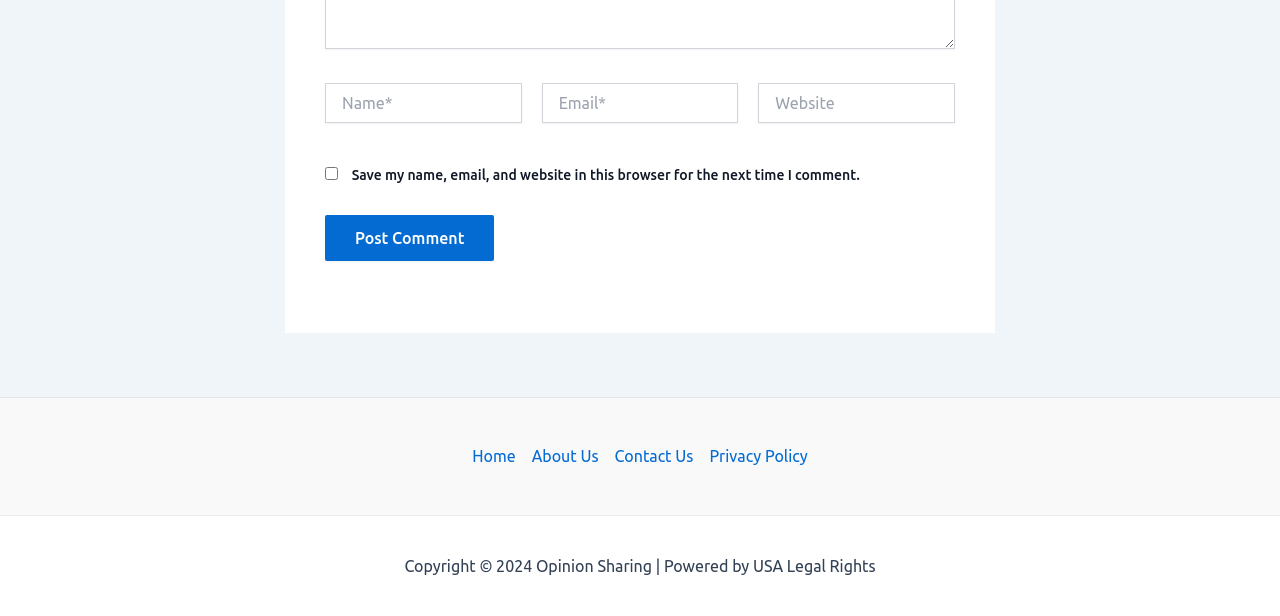What is required to post a comment?
Please provide a comprehensive answer based on the contents of the image.

Based on the webpage, there are two required fields to post a comment: 'Name*' and 'Email*'. These fields are marked as required with an asterisk symbol.